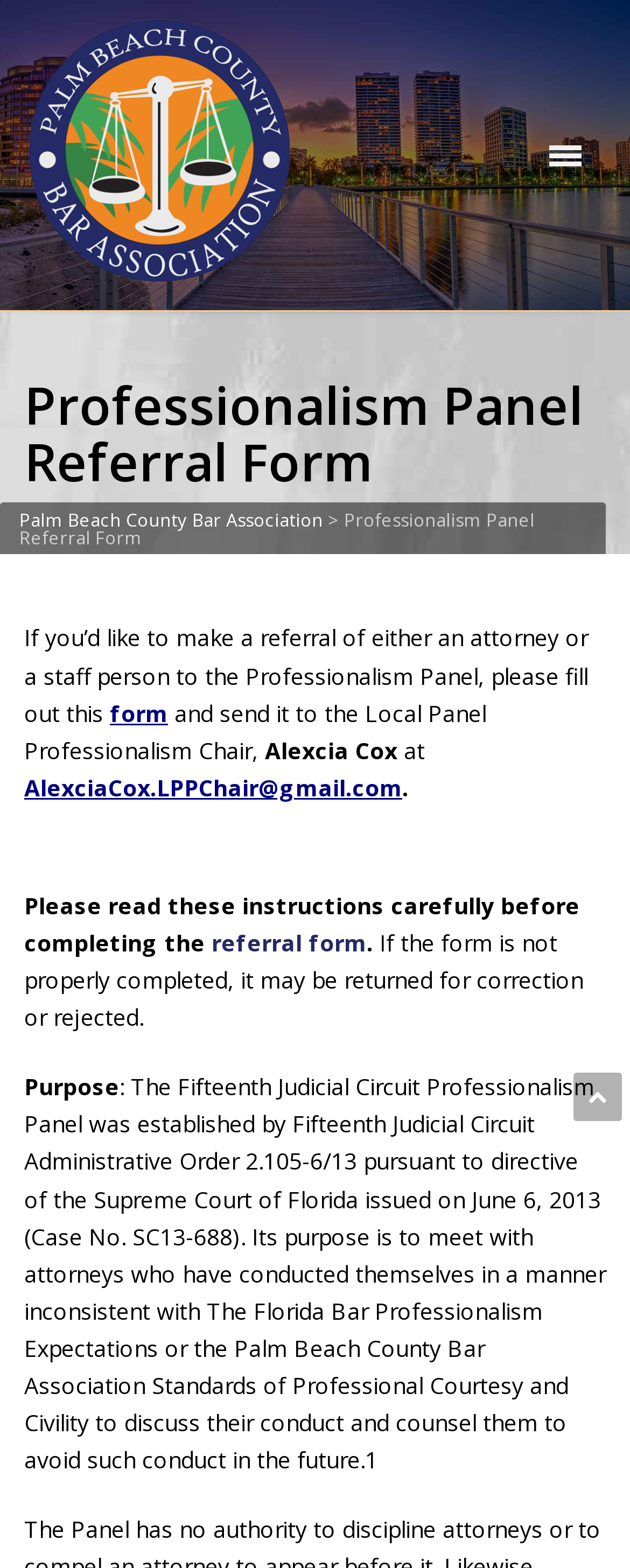Identify the bounding box for the described UI element: "Palm Beach County Bar Association".

[0.031, 0.324, 0.513, 0.339]